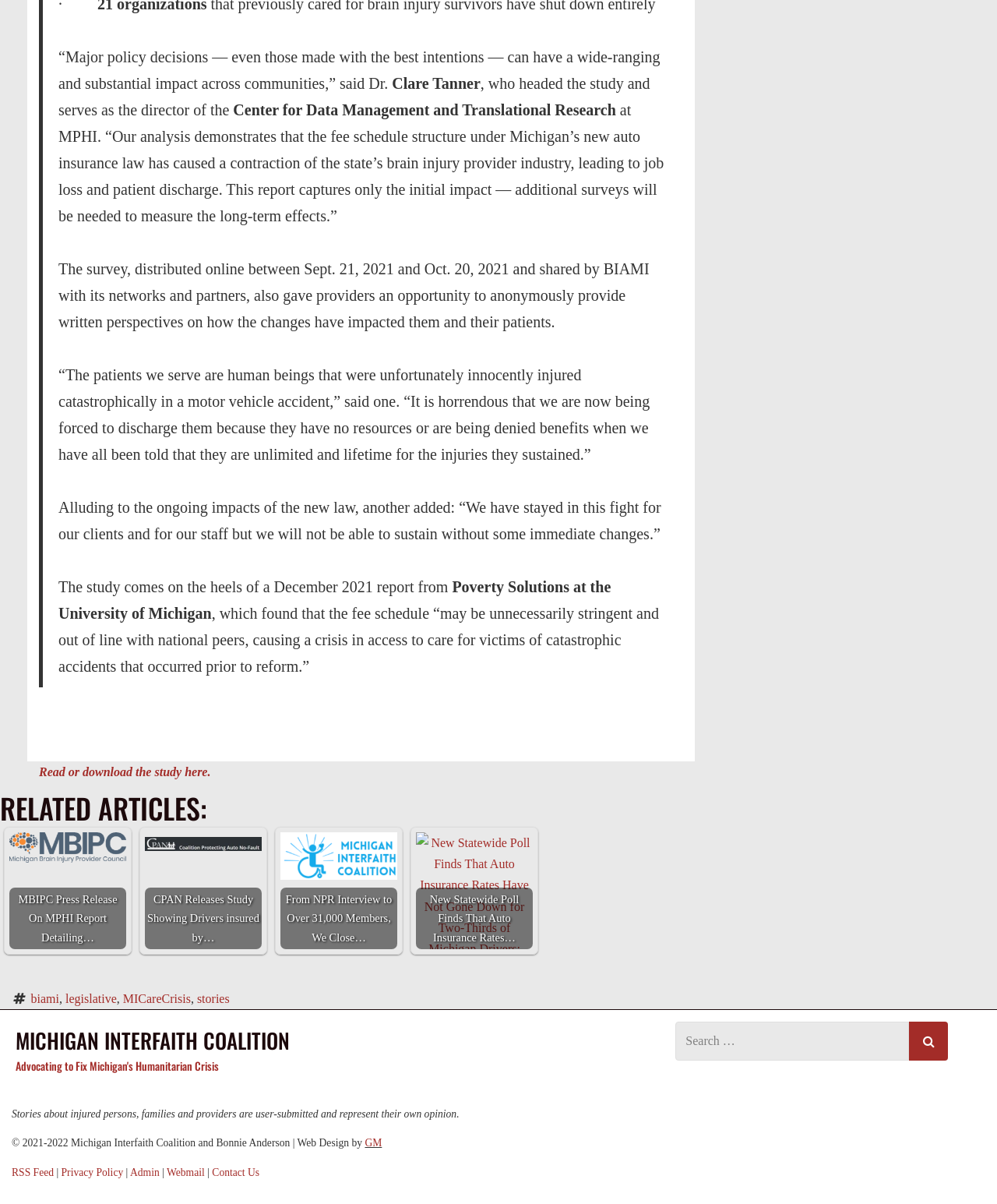Please look at the image and answer the question with a detailed explanation: What is the name of the logo displayed next to the link 'MBIPC Press Release On MPHI Report Detailing…'?

The logo displayed next to the link 'MBIPC Press Release On MPHI Report Detailing…' is the logo of MBIPC, which is likely an acronym for Michigan Brain Injury Provider Council.